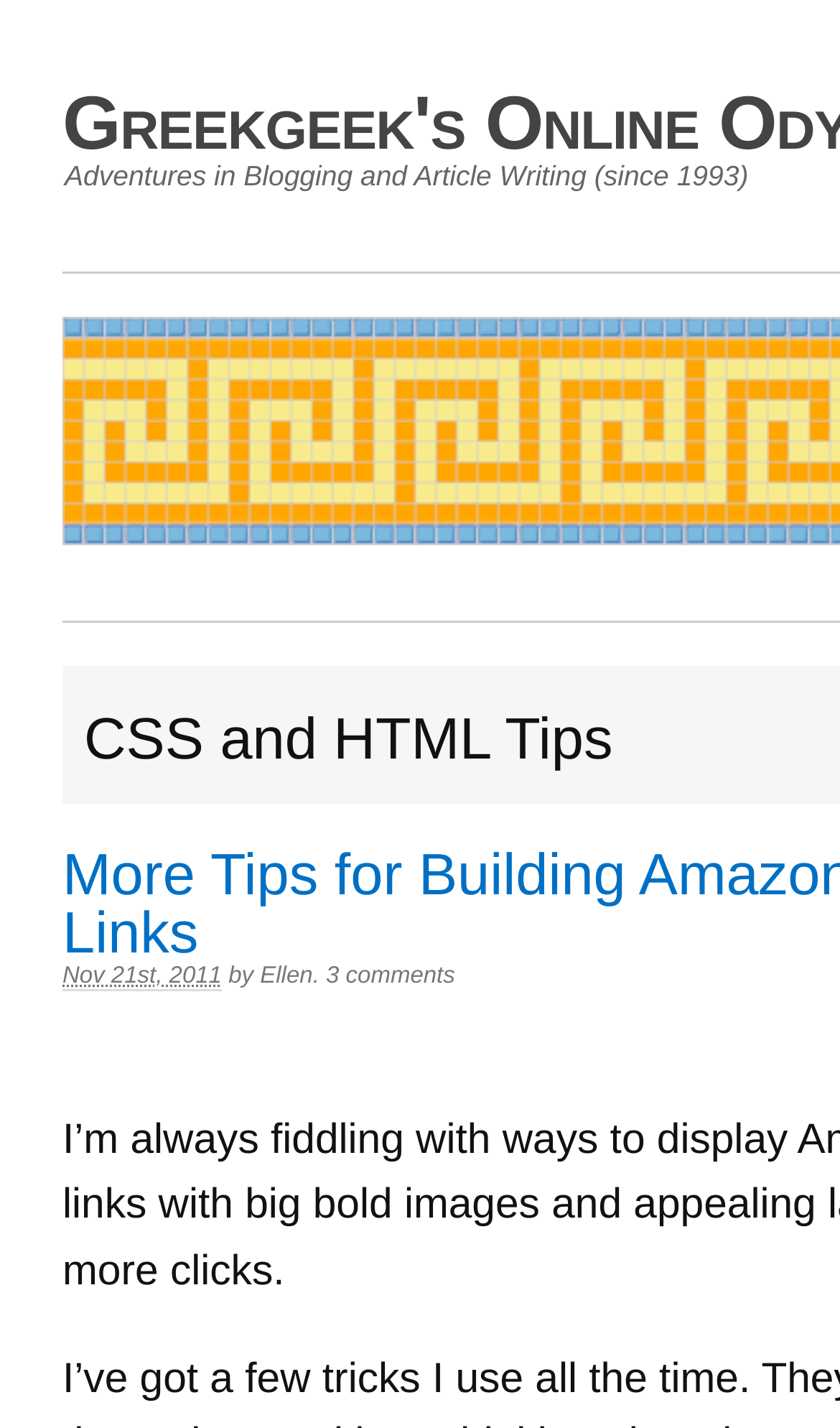Who is the author of the latest article?
Please use the visual content to give a single word or phrase answer.

Ellen